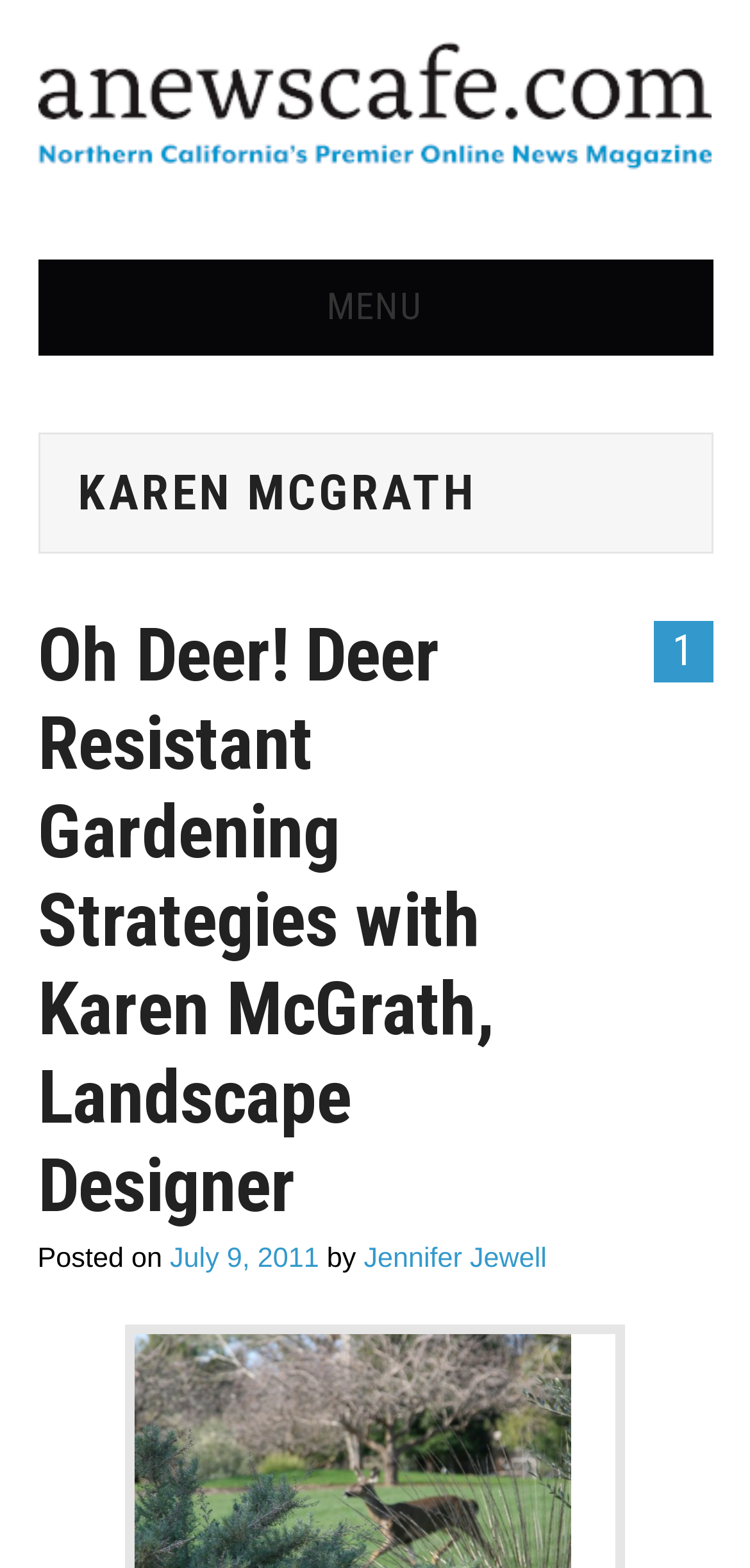Find the bounding box coordinates for the element that must be clicked to complete the instruction: "go to home page". The coordinates should be four float numbers between 0 and 1, indicated as [left, top, right, bottom].

[0.05, 0.227, 0.712, 0.288]